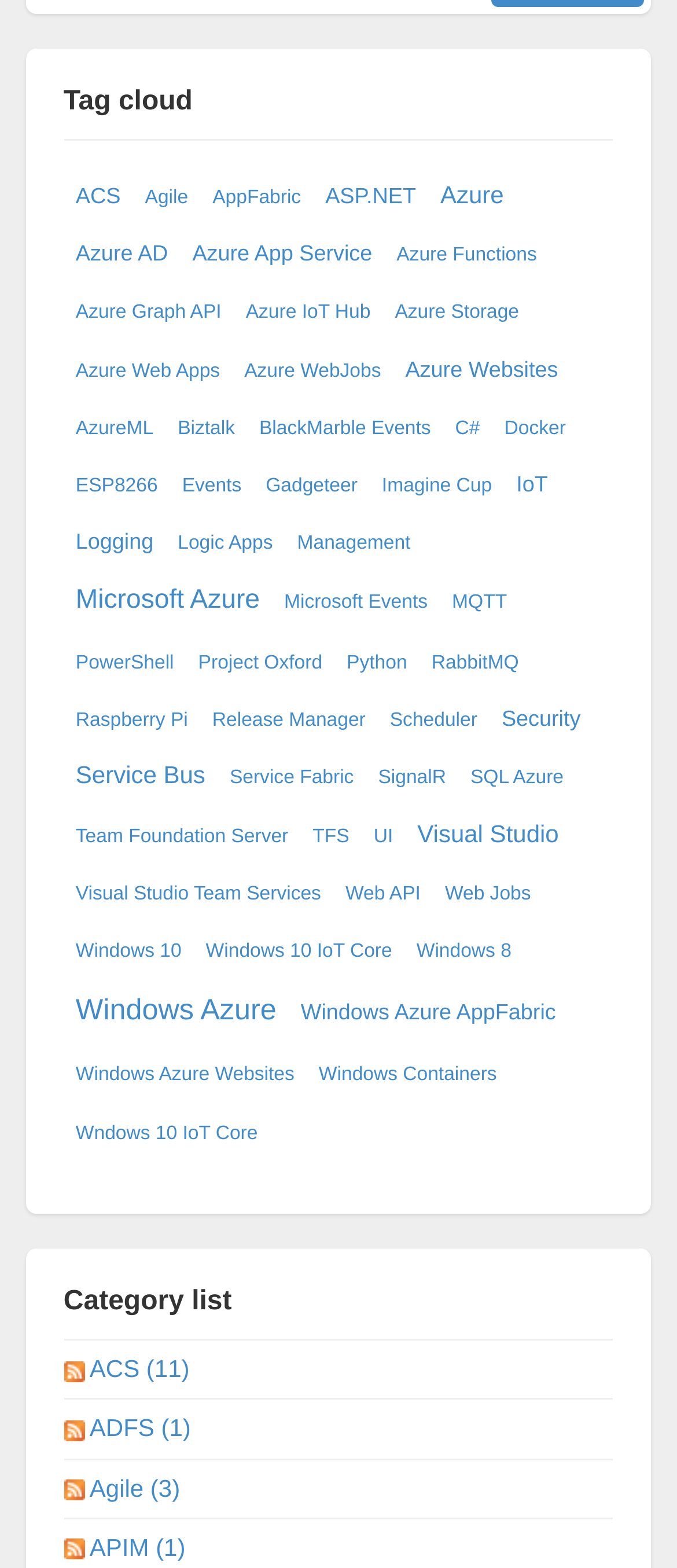Identify the bounding box coordinates of the clickable region necessary to fulfill the following instruction: "Contact the website administrator". The bounding box coordinates should be four float numbers between 0 and 1, i.e., [left, top, right, bottom].

None